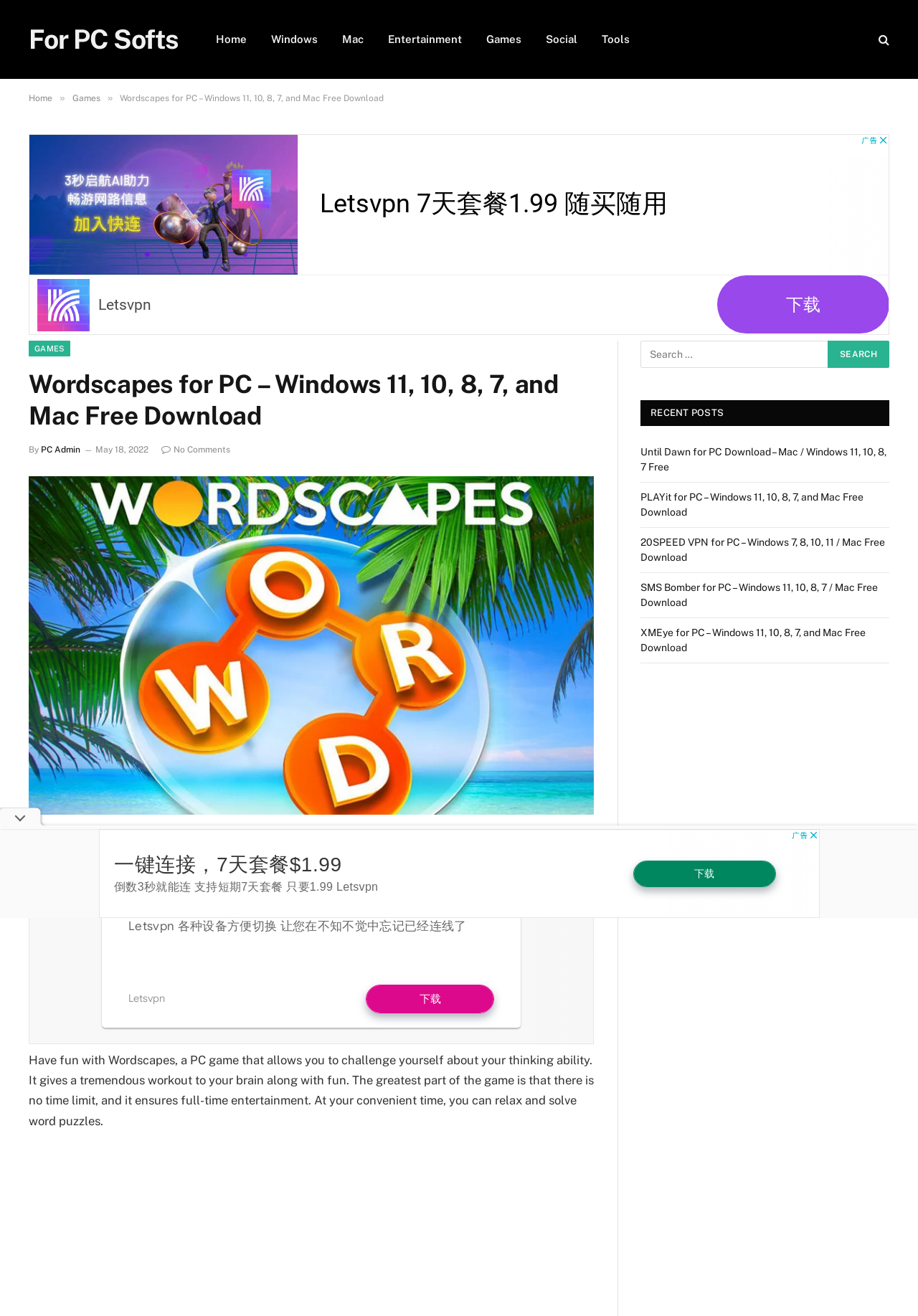What is the name of the game described on this webpage?
From the image, provide a succinct answer in one word or a short phrase.

Wordscapes